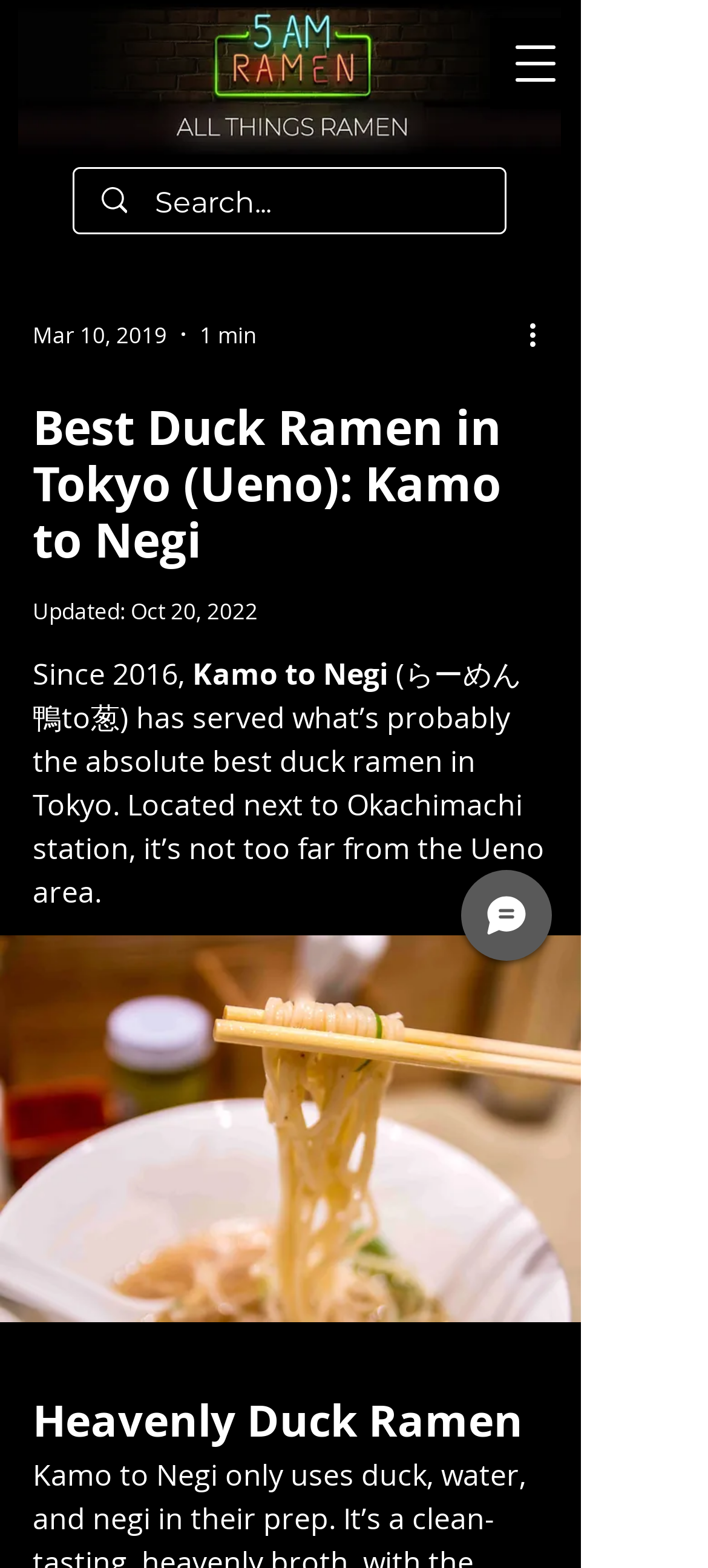Determine the bounding box coordinates of the UI element described below. Use the format (top-left x, top-left y, bottom-right x, bottom-right y) with floating point numbers between 0 and 1: aria-label="Search..." name="q" placeholder="Search..."

[0.219, 0.108, 0.615, 0.152]